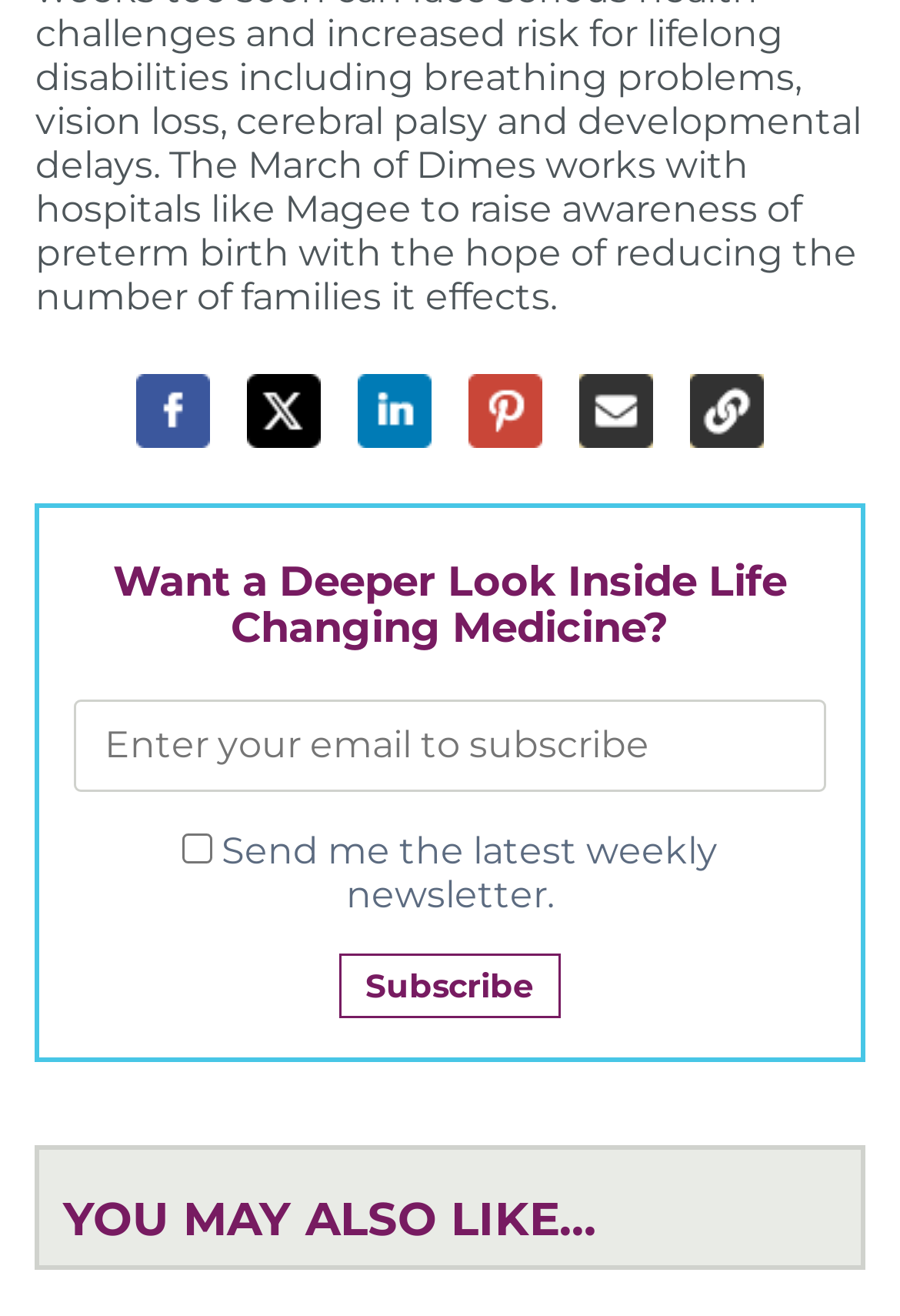Find the bounding box coordinates of the element I should click to carry out the following instruction: "Check Send me the latest weekly newsletter".

[0.203, 0.633, 0.236, 0.656]